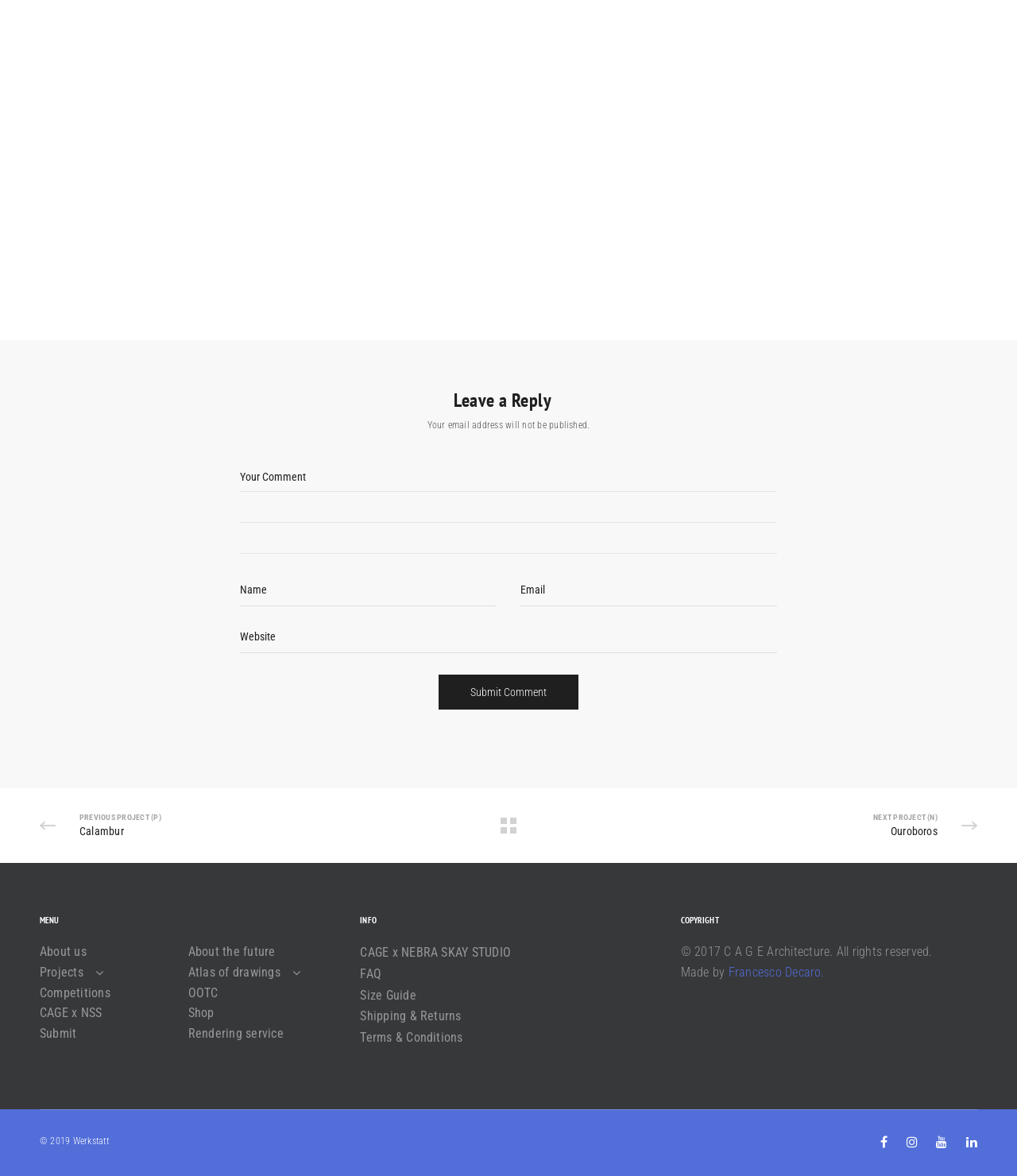What is the function of the 'Submit Comment' button?
Provide a detailed and extensive answer to the question.

The 'Submit Comment' button is located below the textboxes and is likely used to submit the user's comment after they have filled in the required information.